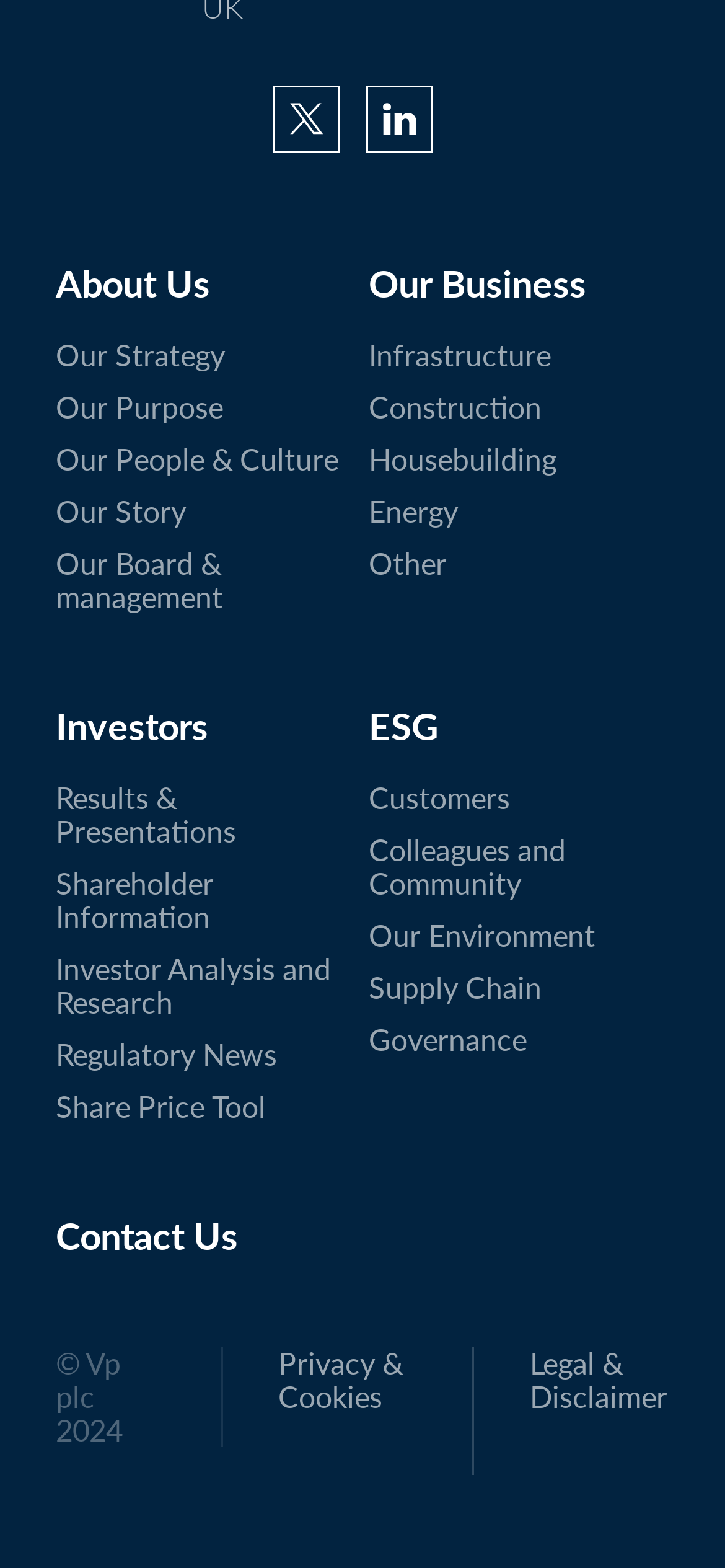What is the purpose of the link 'Share Price Tool'?
Answer the question with a single word or phrase, referring to the image.

To check share price